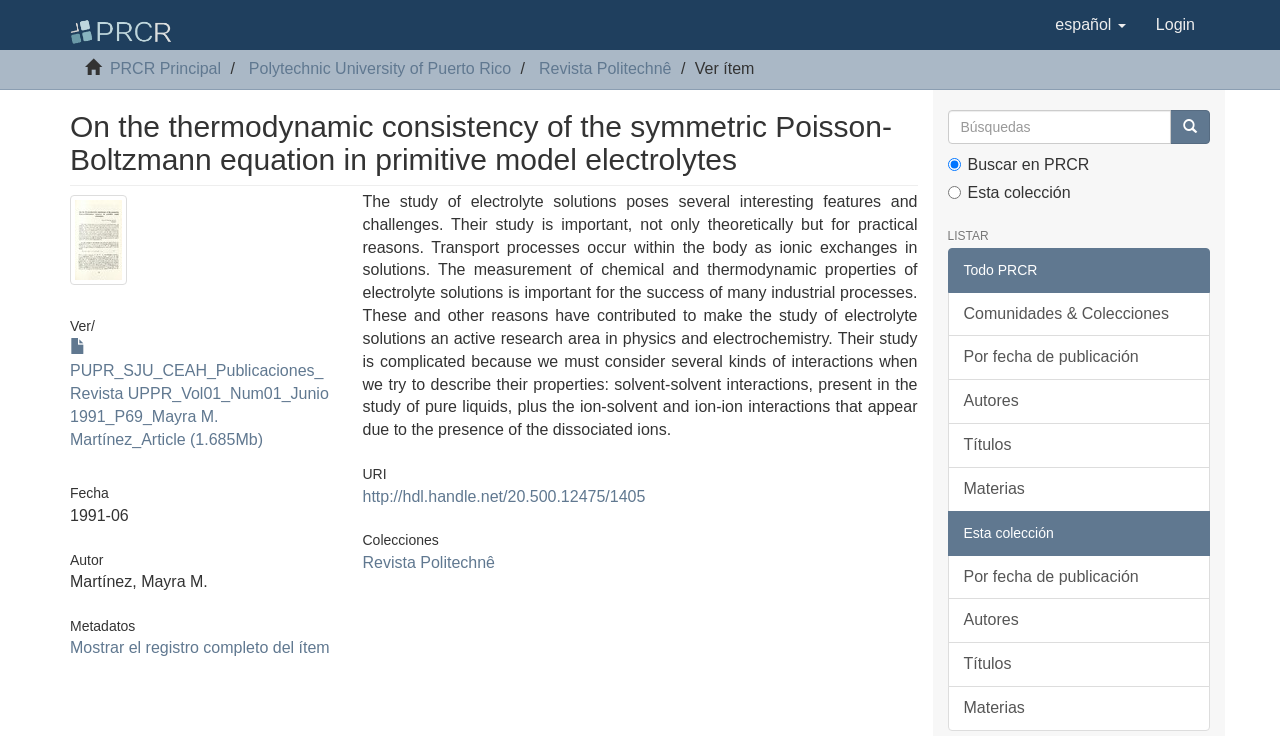Please answer the following question using a single word or phrase: 
What is the publication date of the article?

1991-06